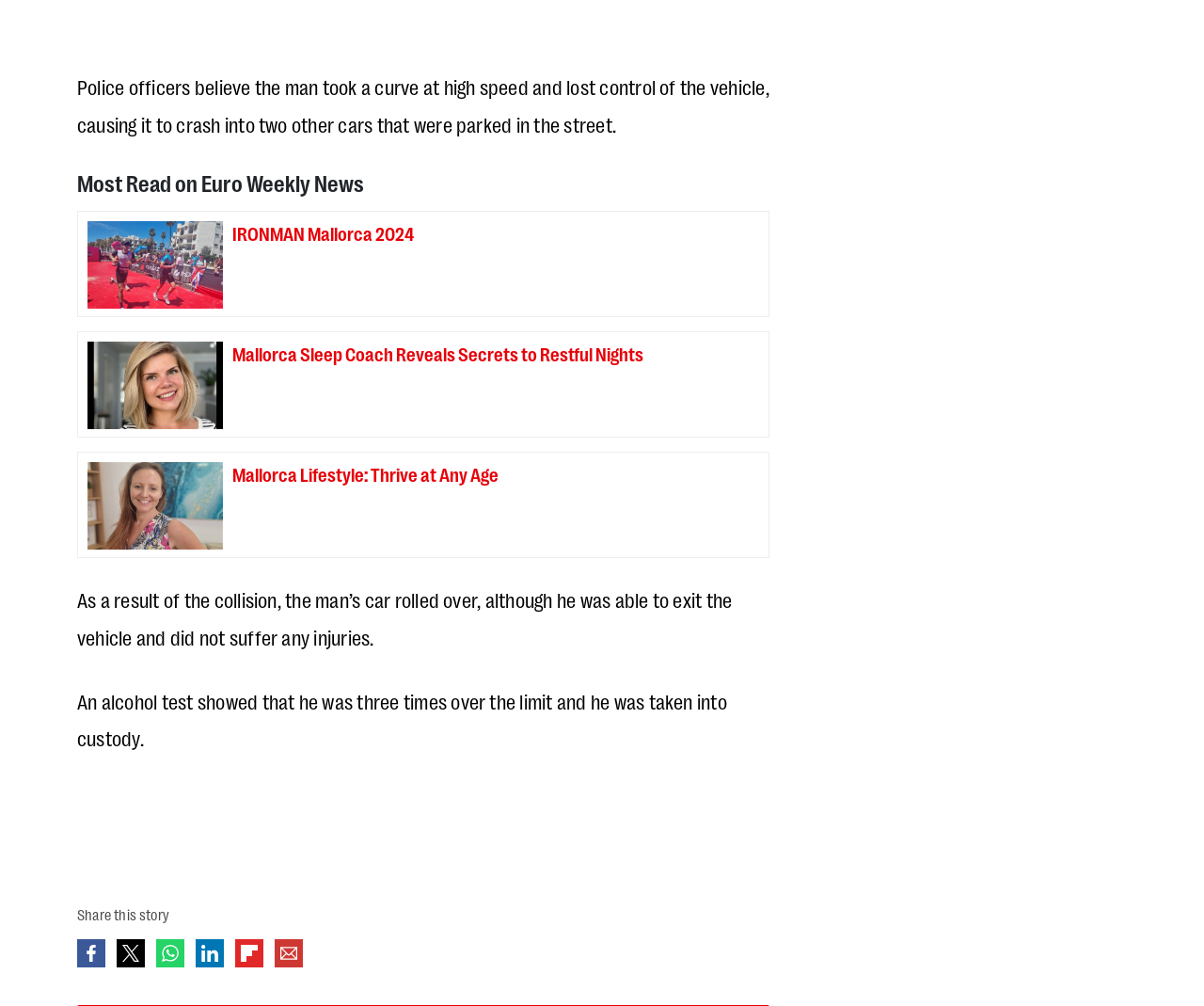What is the topic of the first news article?
Refer to the image and respond with a one-word or short-phrase answer.

IRONMAN Mallorca 2024